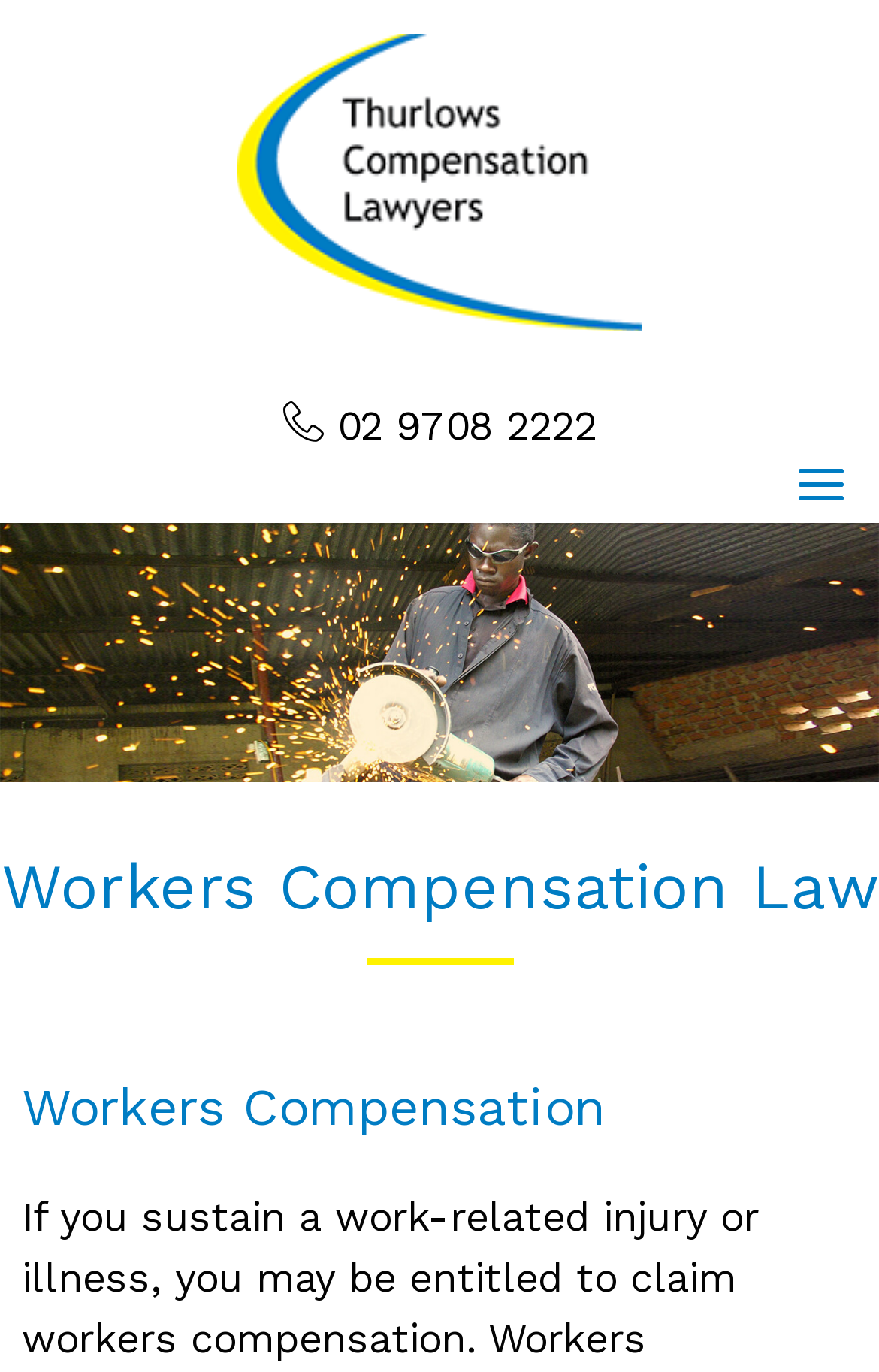Please reply to the following question with a single word or a short phrase:
Is there a search bar on the webpage?

Yes